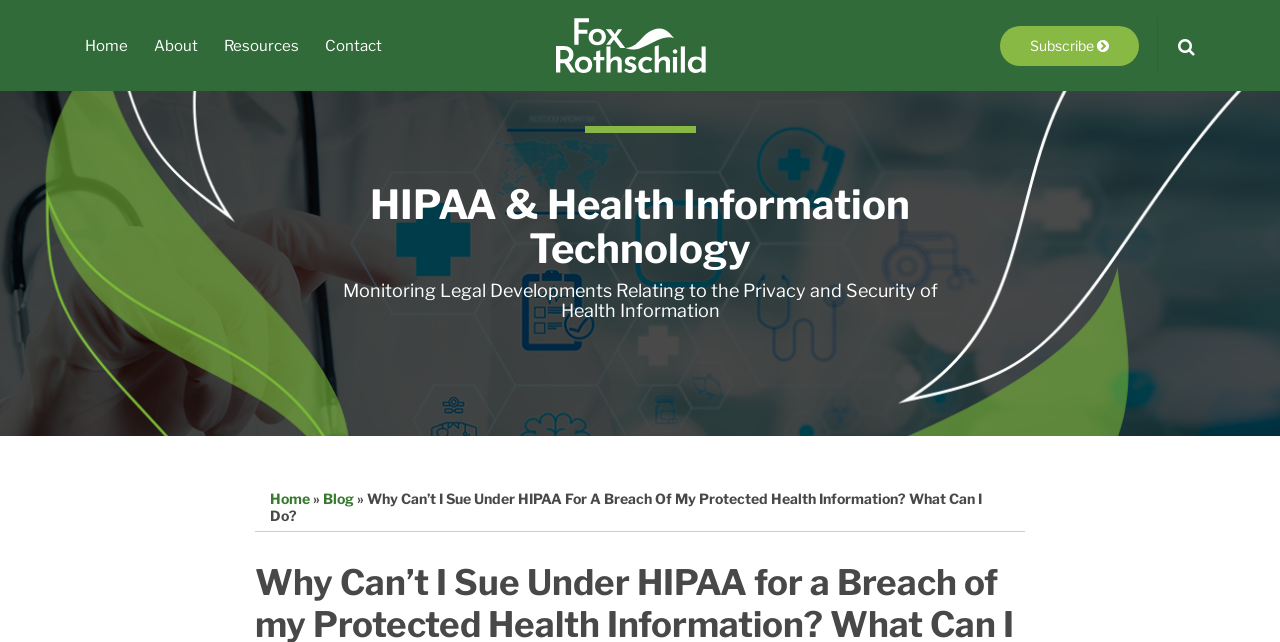Identify the bounding box coordinates of the element that should be clicked to fulfill this task: "search for something". The coordinates should be provided as four float numbers between 0 and 1, i.e., [left, top, right, bottom].

[0.918, 0.058, 0.934, 0.088]